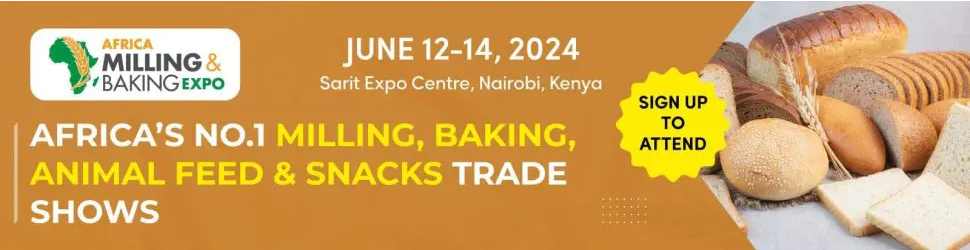Explain the details of the image comprehensively.

The image promotes the Africa Milling & Baking Expo, scheduled for June 12-14, 2024, at the Sarit Expo Centre in Nairobi, Kenya. It highlights the event as Africa's leading trade show for milling, baking, animal feed, and snacks. The background features an assortment of baked goods, including various types of bread, symbolizing the expo's focus on the baking and milling industries. A vibrant yellow badge invites viewers to "Sign Up to Attend," emphasizing the opportunity for industry professionals to engage and network at this key event.